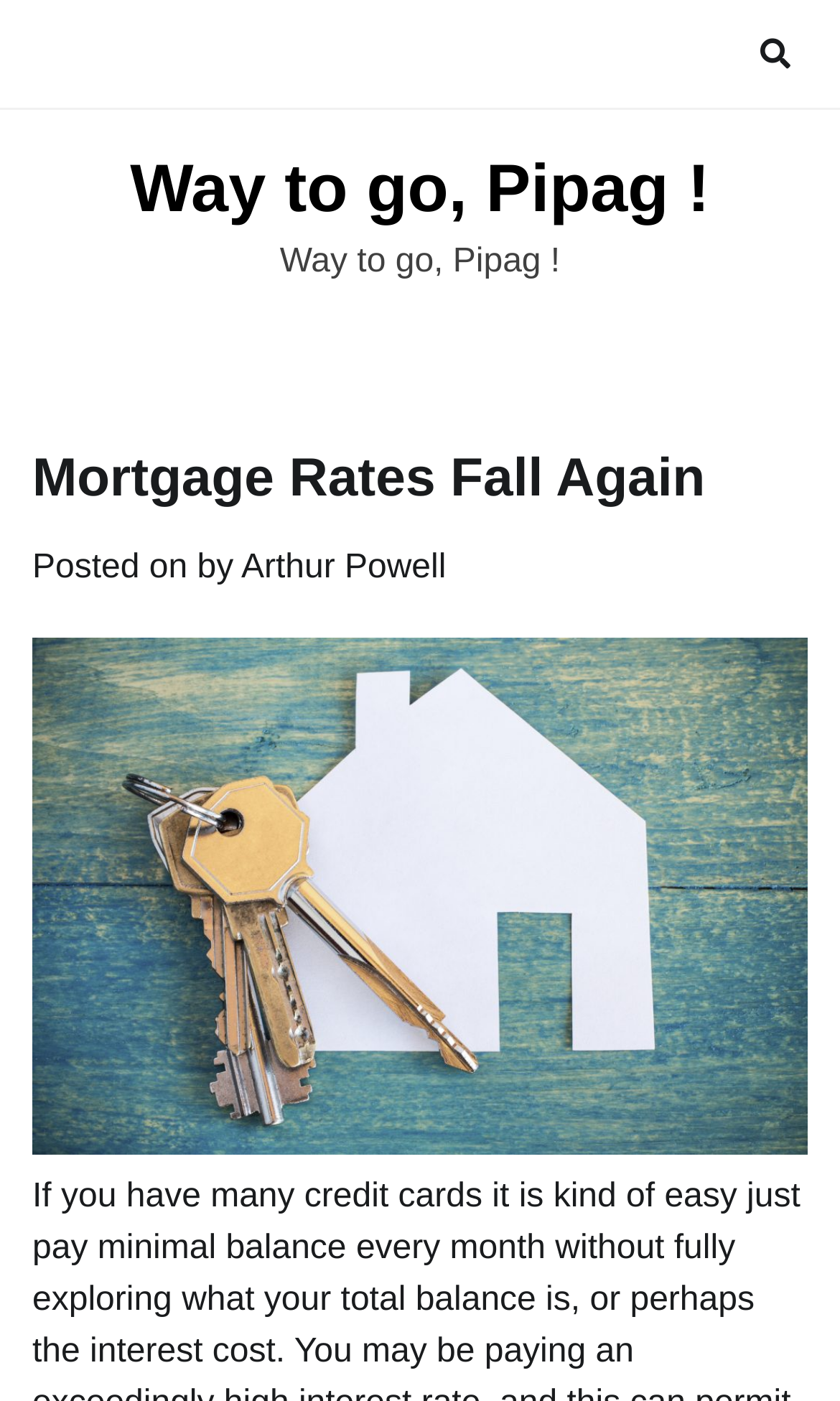Respond with a single word or phrase to the following question: What is the author of the post?

Arthur Powell